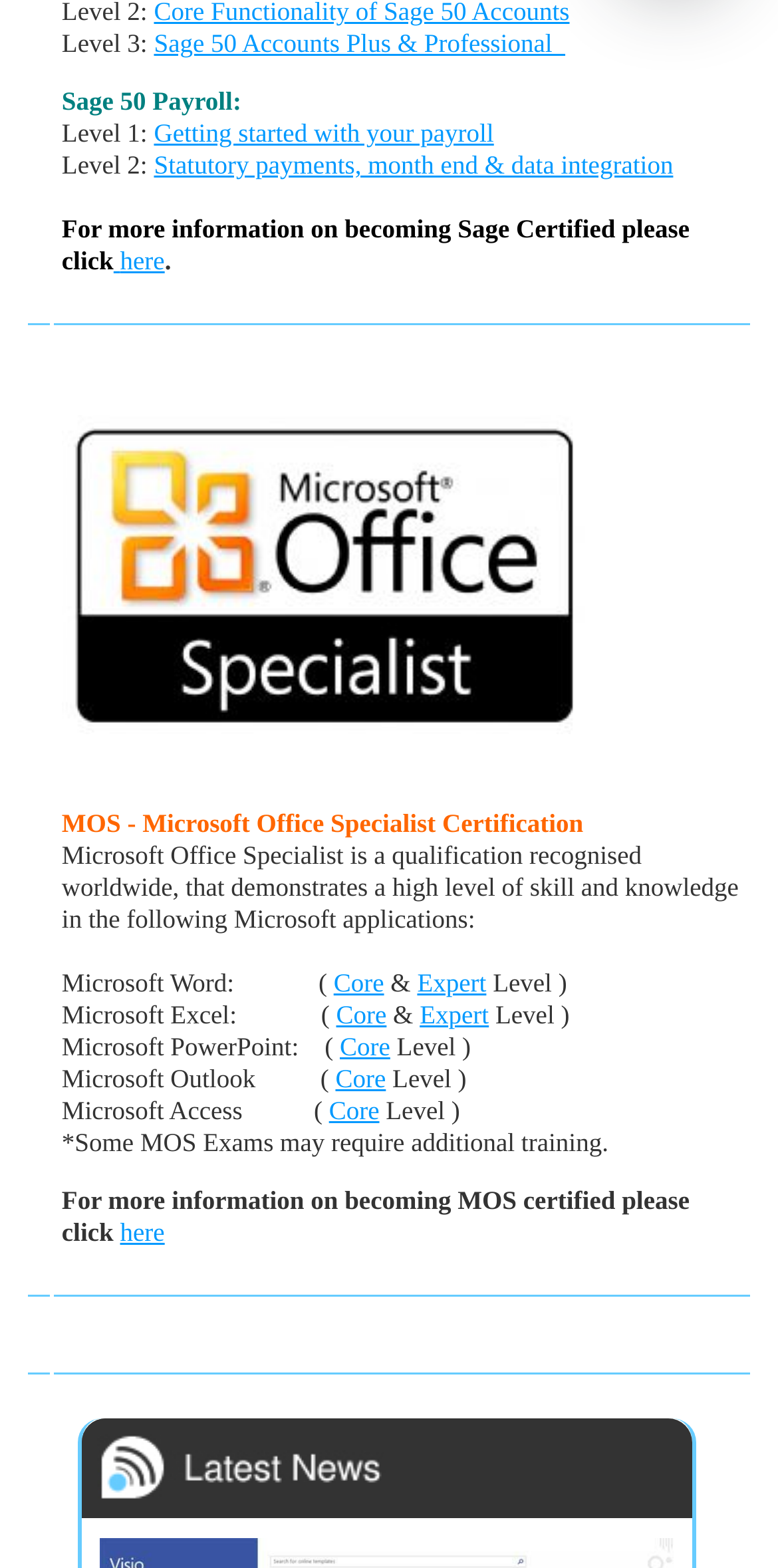Please find the bounding box coordinates of the section that needs to be clicked to achieve this instruction: "Click Getting started with your payroll".

[0.198, 0.075, 0.635, 0.094]